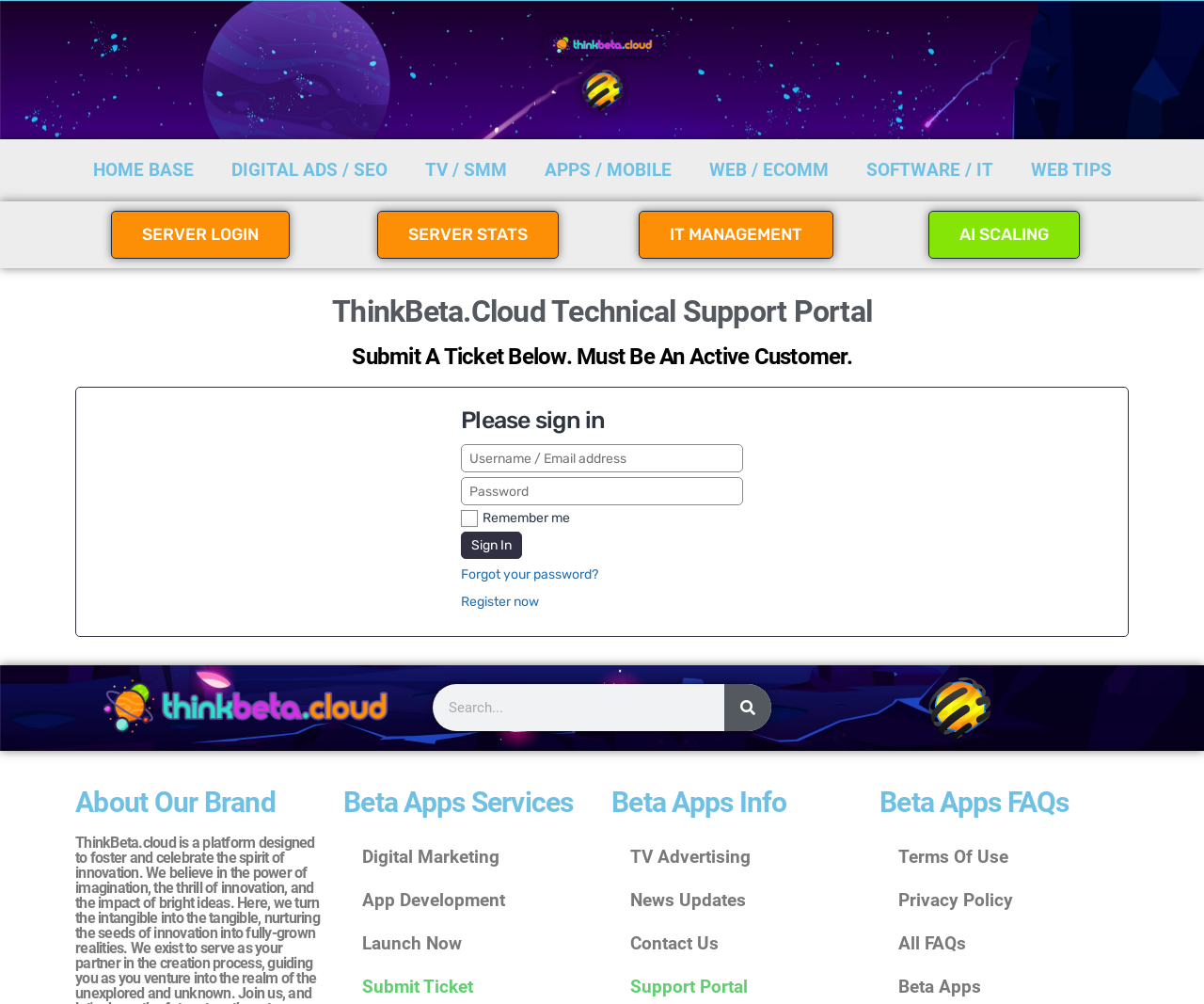What is the purpose of this portal?
Using the details shown in the screenshot, provide a comprehensive answer to the question.

Based on the webpage's content, it appears to be a technical support portal where customers can submit tickets and access various services. The heading 'ThinkBeta.Cloud Technical Support Portal' and the presence of a ticket submission form suggest that this portal is designed to provide technical support to customers.